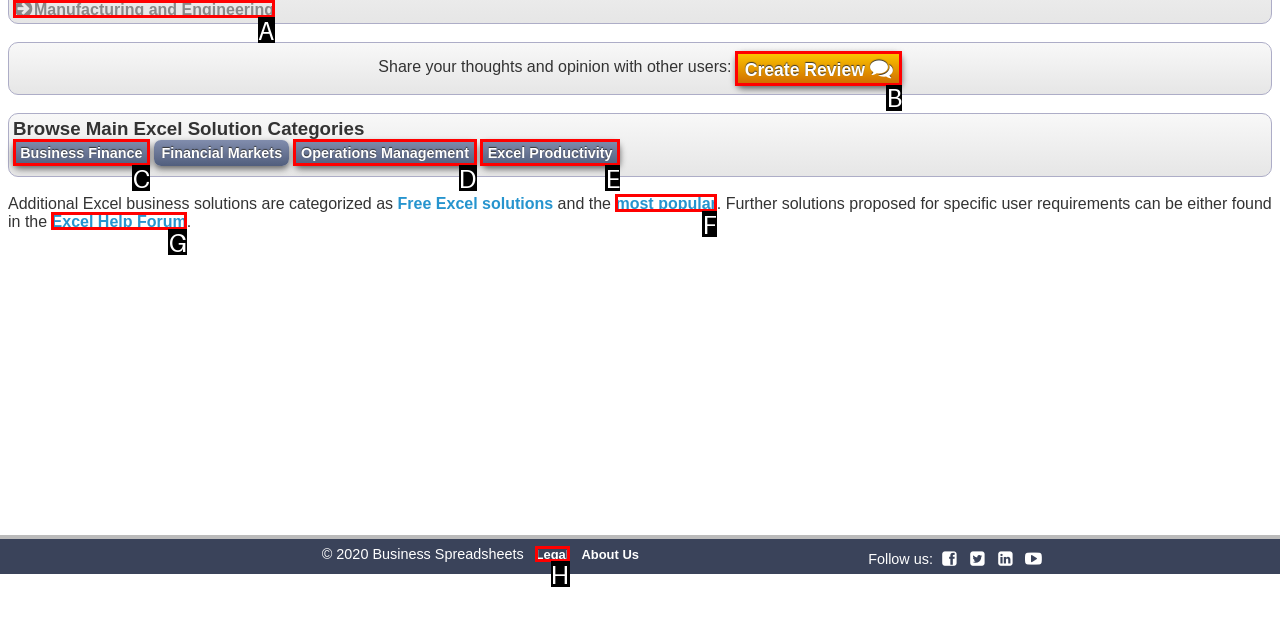Tell me which one HTML element best matches the description: Legal Answer with the option's letter from the given choices directly.

H